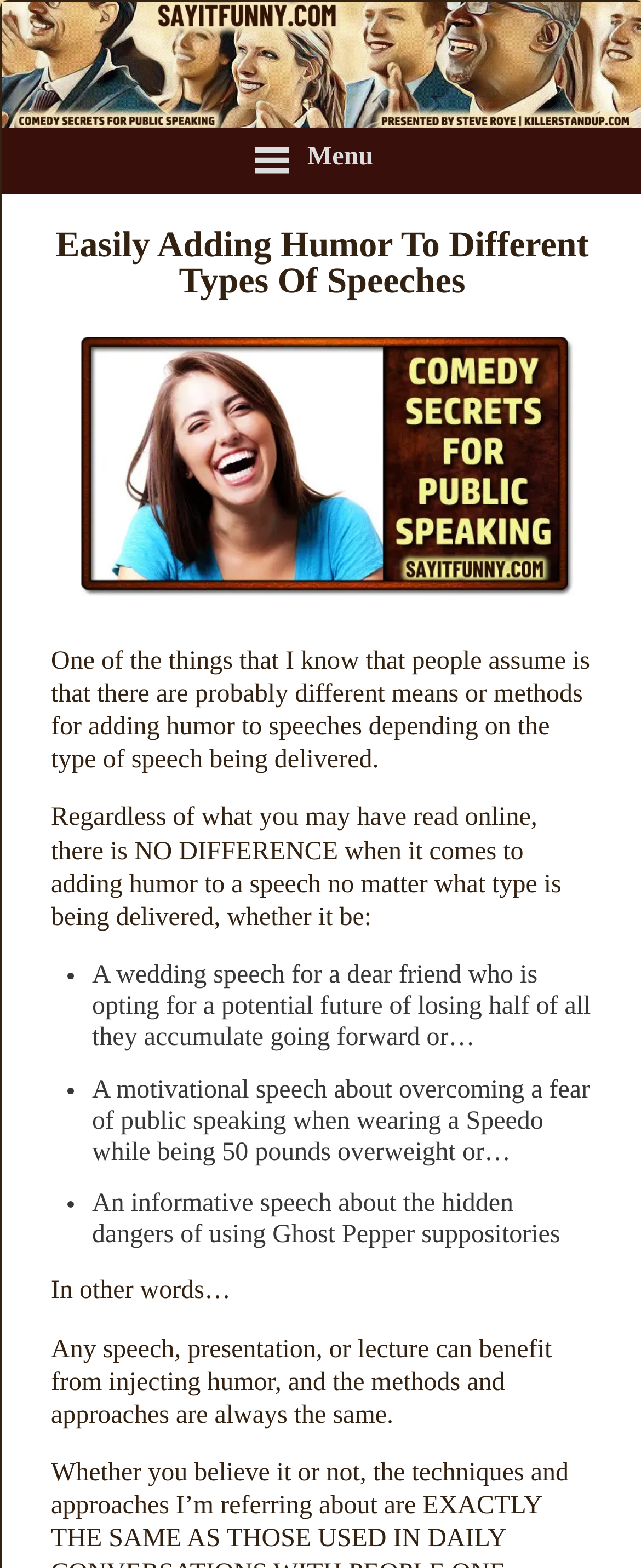Offer a thorough description of the webpage.

The webpage is about adding humor to different types of speeches. At the top left, there is a menu link with an icon. Below the menu link, there is a header with the title "Easily Adding Humor To Different Types Of Speeches". To the right of the header, there is an image related to adding humor to speeches. 

Below the image, there is a paragraph of text that discusses the assumption that different types of speeches require different methods of adding humor. The text then clarifies that there is no difference in adding humor to speeches regardless of the type. 

Following this, there is a list of three examples of speeches, including a wedding speech, a motivational speech, and an informative speech. Each list item is marked with a bullet point and has a brief description of the speech. 

Below the list, there are two more paragraphs of text. The first paragraph is a brief statement, and the second paragraph explains that any speech can benefit from injecting humor, and the methods of doing so are always the same.